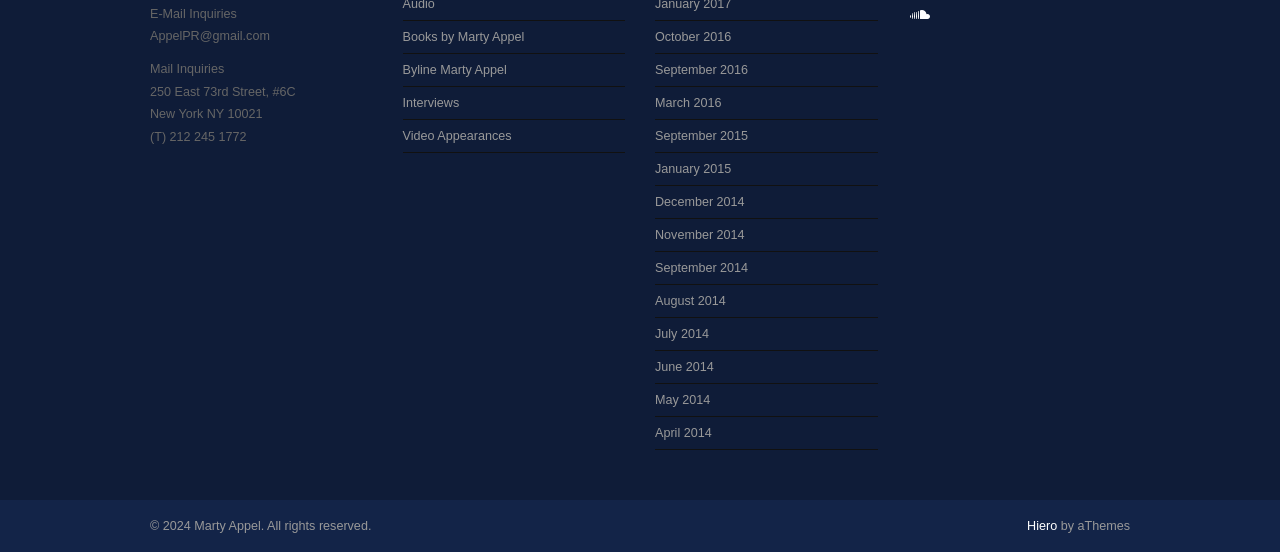Mark the bounding box of the element that matches the following description: "title="SoundCloud"".

[0.709, 0.005, 0.729, 0.05]